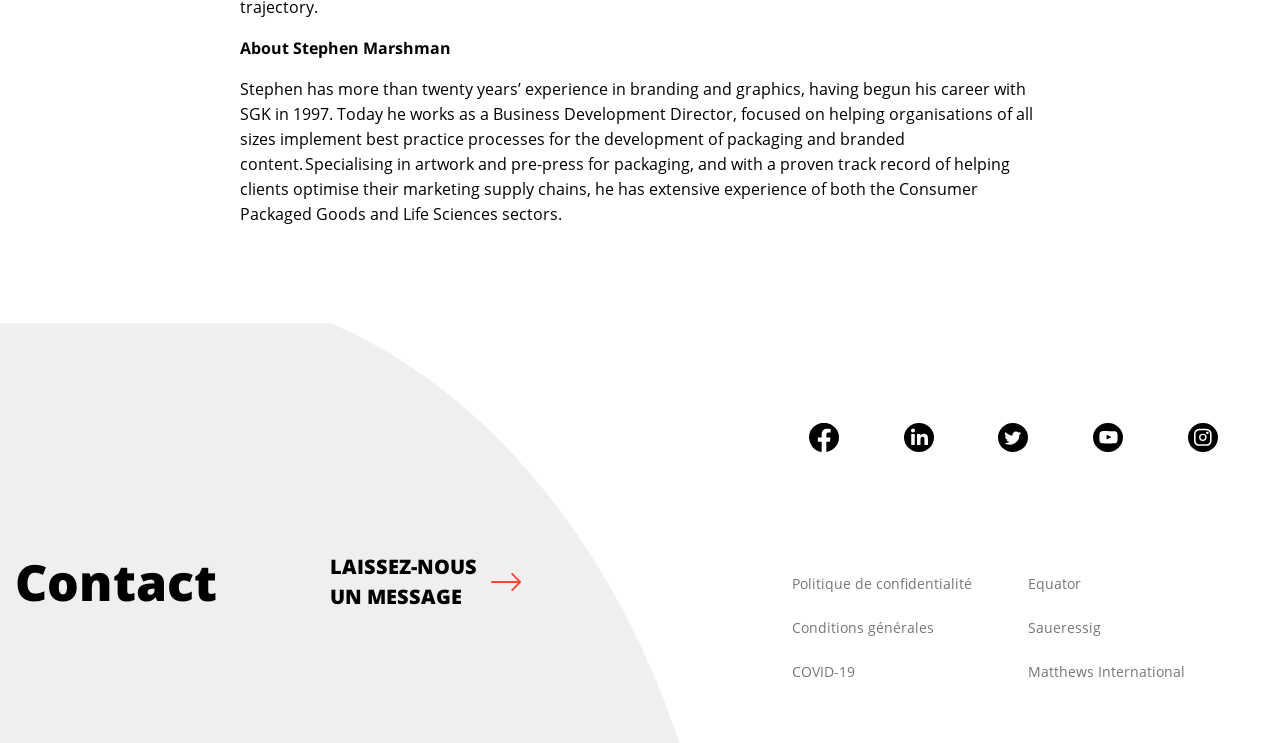Pinpoint the bounding box coordinates for the area that should be clicked to perform the following instruction: "Get in touch with Stephen Marshman".

[0.25, 0.757, 0.583, 0.811]